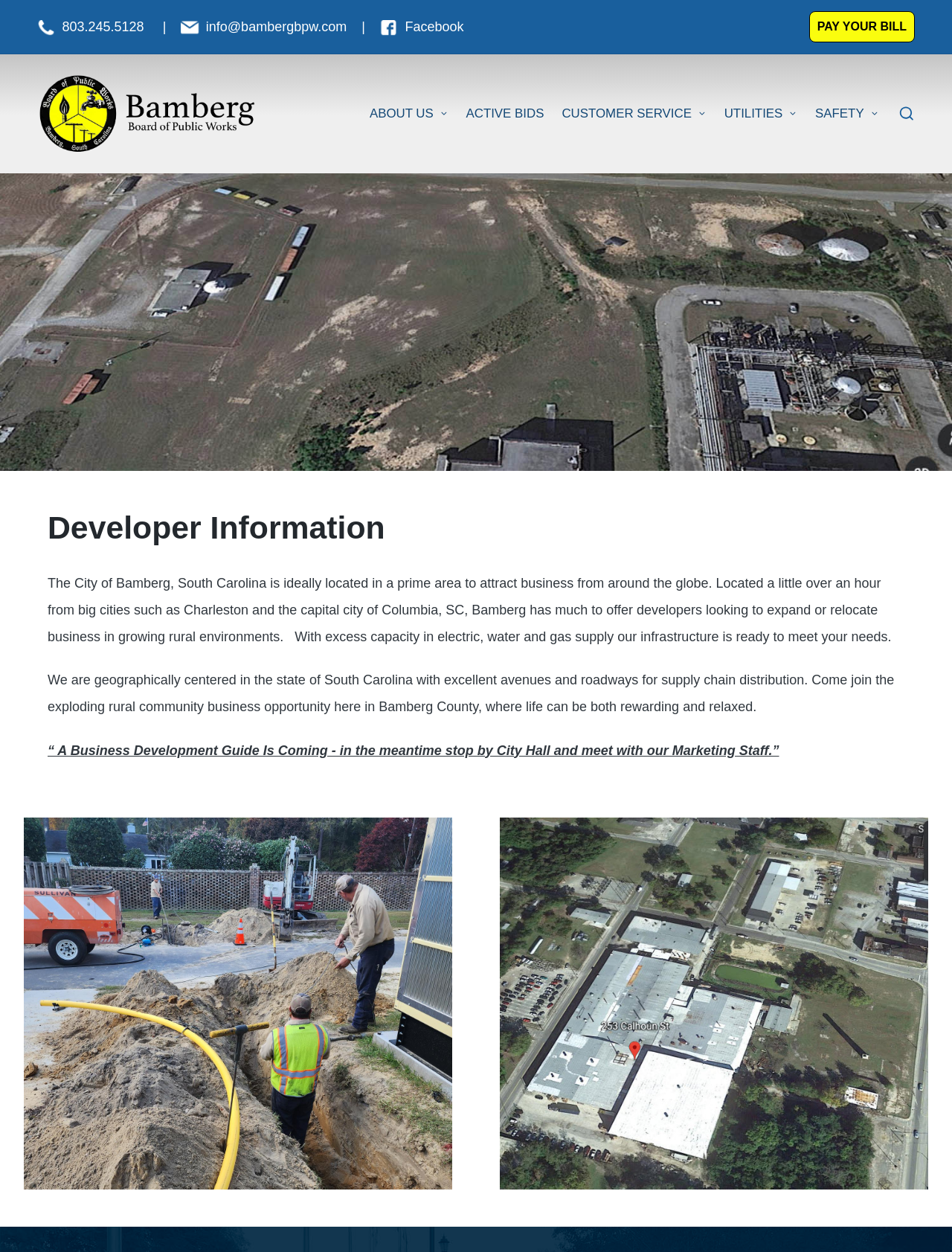Find the bounding box coordinates of the area that needs to be clicked in order to achieve the following instruction: "Visit Facebook page". The coordinates should be specified as four float numbers between 0 and 1, i.e., [left, top, right, bottom].

[0.399, 0.011, 0.487, 0.032]